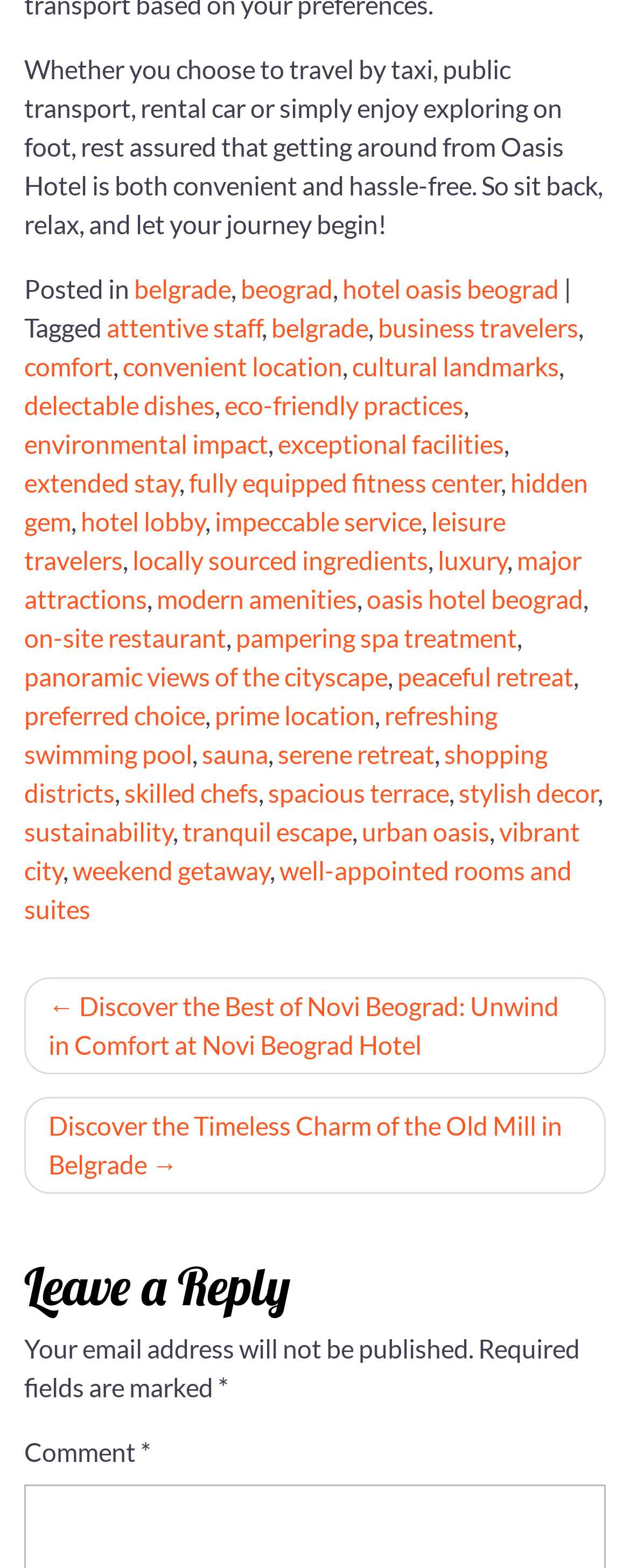What is the main theme of the webpage?
Provide an in-depth and detailed explanation in response to the question.

Based on the content of the webpage, it appears to be describing the amenities and features of Hotel Oasis Beograd, including its convenient location, attentive staff, and modern amenities.